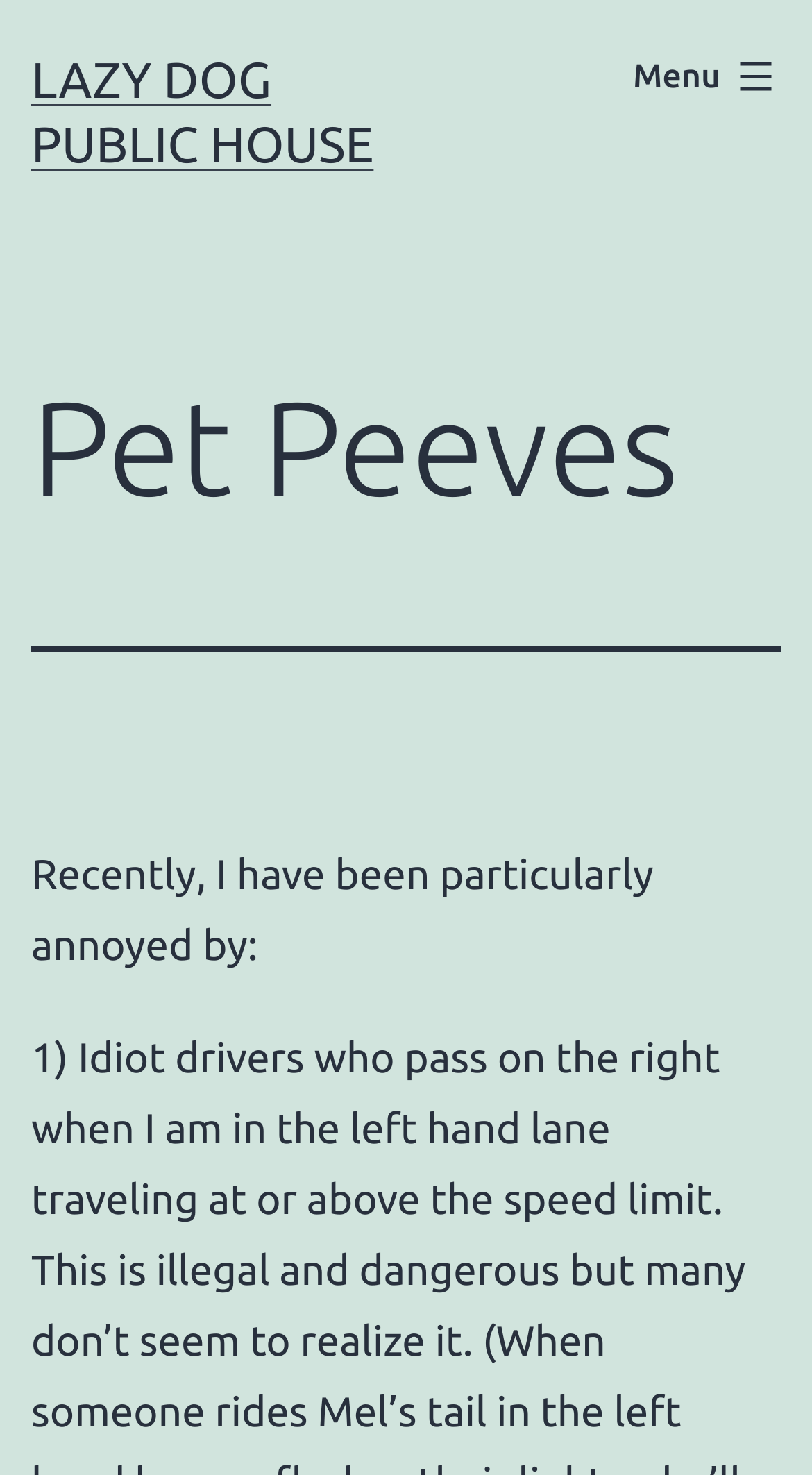Given the element description: "Lazy Dog Public House", predict the bounding box coordinates of the UI element it refers to, using four float numbers between 0 and 1, i.e., [left, top, right, bottom].

[0.038, 0.035, 0.46, 0.117]